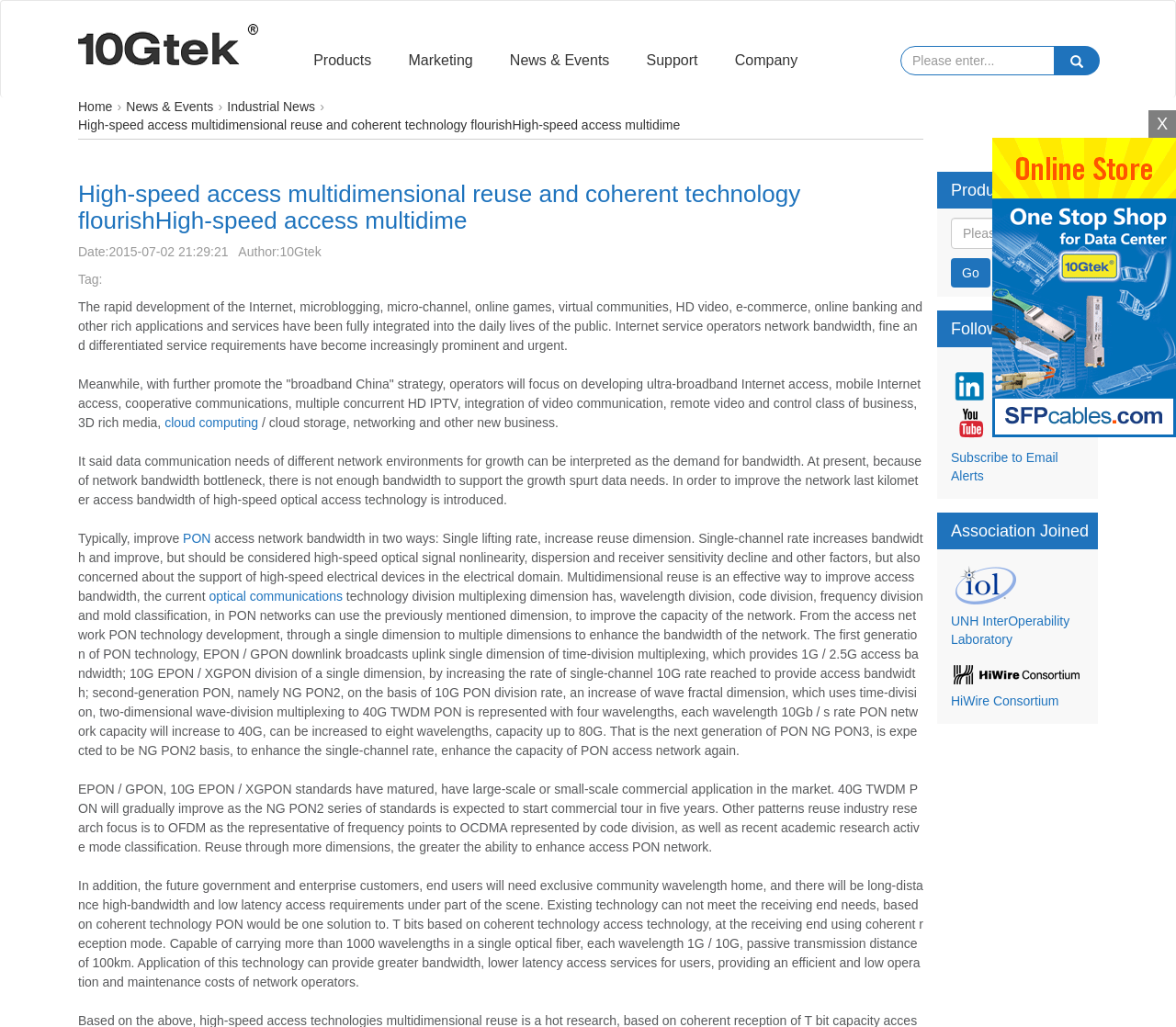Select the bounding box coordinates of the element I need to click to carry out the following instruction: "Click the 'Go' button".

[0.809, 0.251, 0.842, 0.28]